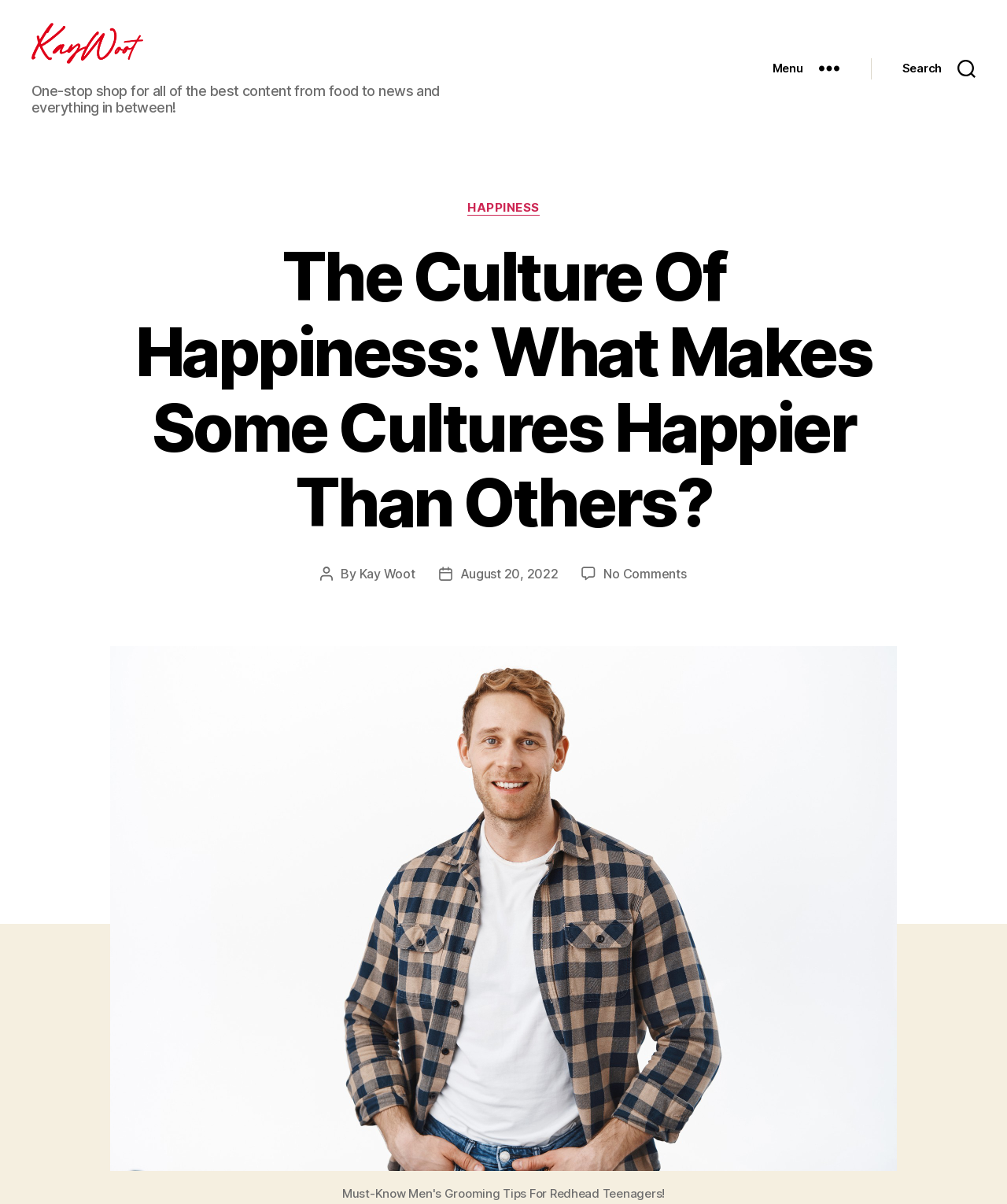Indicate the bounding box coordinates of the clickable region to achieve the following instruction: "Read the HAPPINESS category."

[0.464, 0.378, 0.536, 0.391]